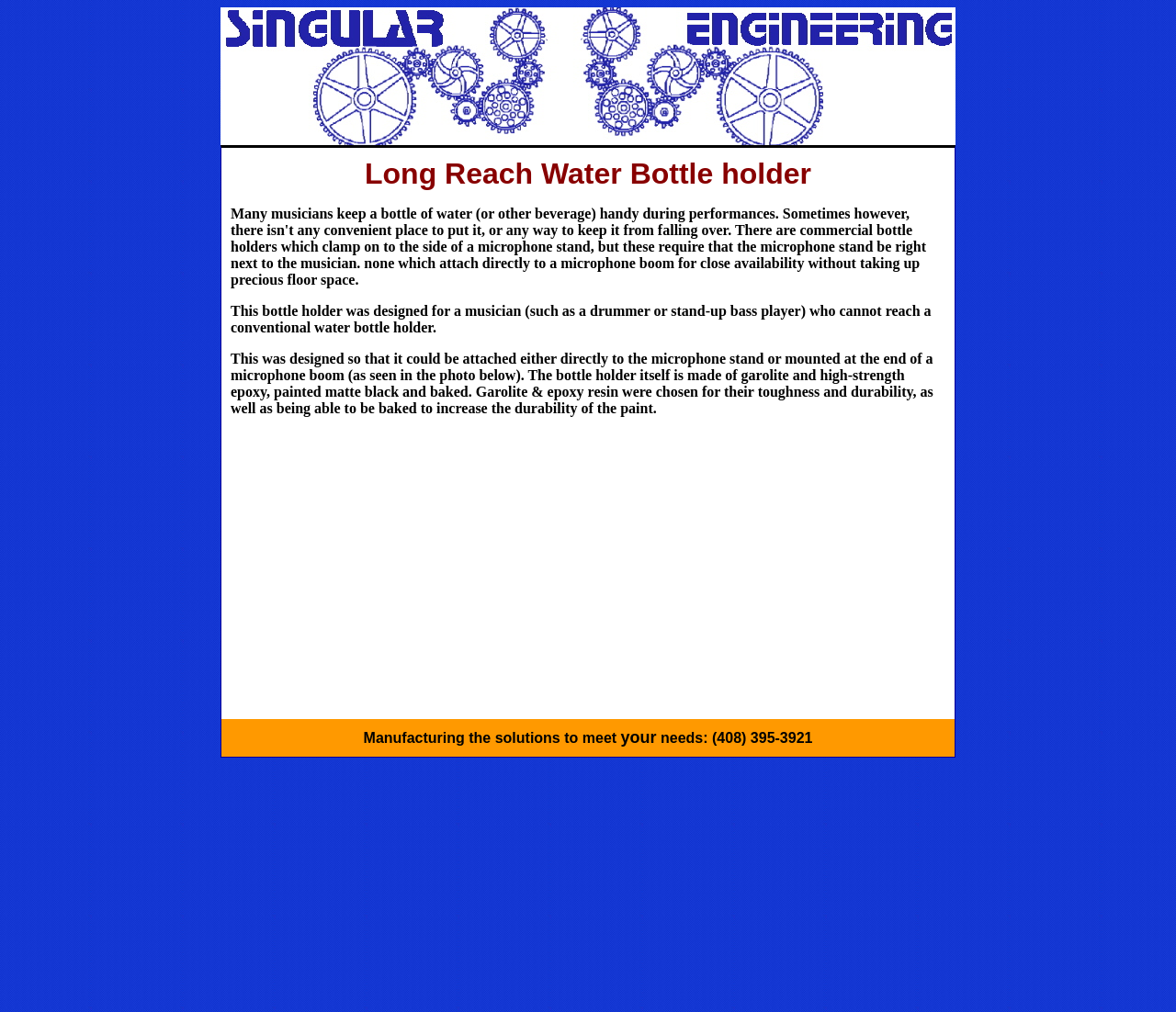Detail the features and information presented on the webpage.

The webpage is about a Long Reach Water Bottle Holder, a product designed for musicians who need a convenient and accessible way to hold their water bottles during performances. 

At the top of the page, there is a table that spans most of the width, taking up about 62% of the screen's height. Within this table, there is a row that contains a grid cell with an image, which is positioned at the top-left corner of the table. 

Below the image, there is a block of text that describes the product, its purpose, and its features. The text is divided into multiple sections, with each section nested within the previous one, creating a hierarchical structure. The text explains that the bottle holder is designed for musicians who cannot reach conventional water bottle holders, and it can be attached either directly to a microphone stand or mounted at the end of a microphone boom. 

The text also mentions the materials used to make the bottle holder, including garolite and high-strength epoxy, which were chosen for their toughness and durability. 

At the bottom of the page, there is a contact information section, which includes a phone number, "Manufacturing the solutions to meet your needs: (408) 395-3921". This section is positioned below the product description text.